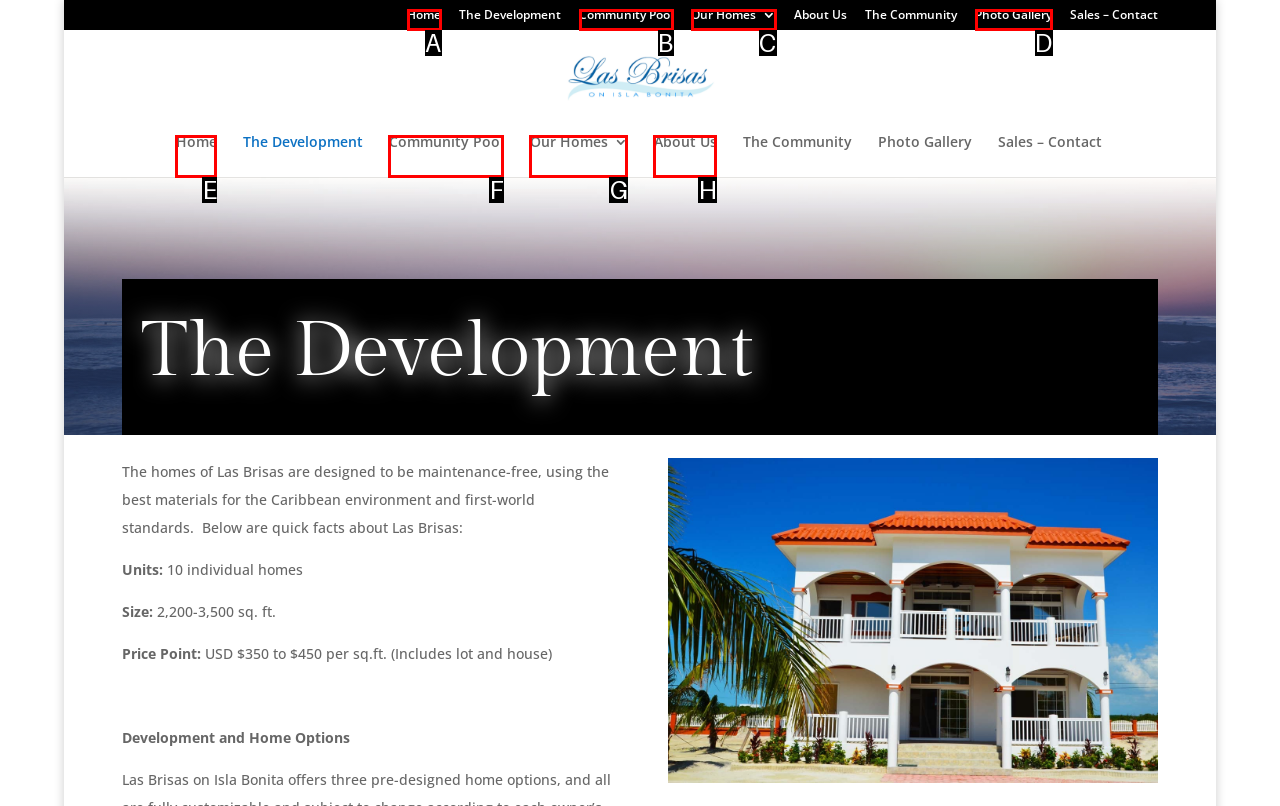What letter corresponds to the UI element described here: Home
Reply with the letter from the options provided.

E